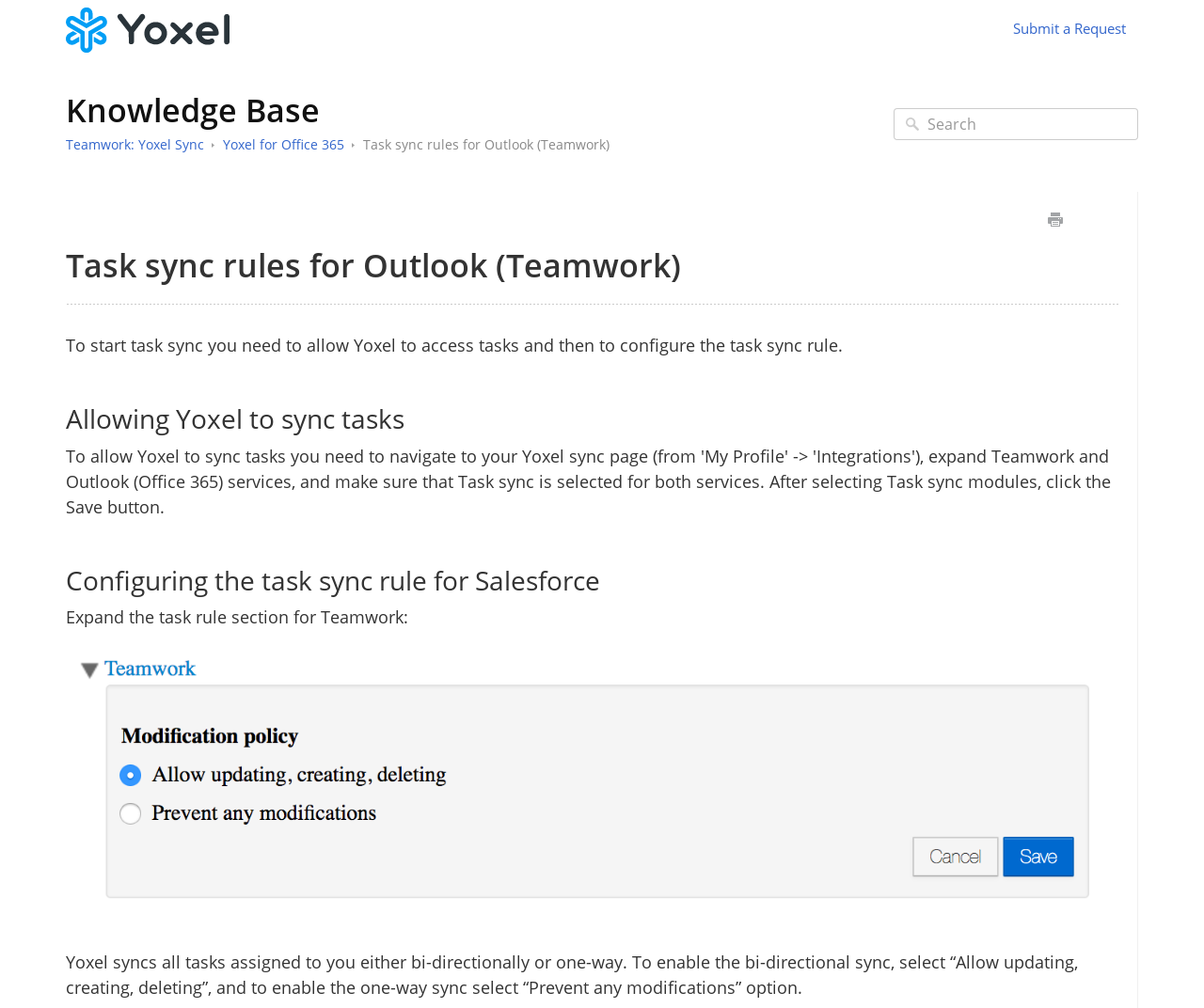Provide the bounding box coordinates, formatted as (top-left x, top-left y, bottom-right x, bottom-right y), with all values being floating point numbers between 0 and 1. Identify the bounding box of the UI element that matches the description: Uncategorized

None